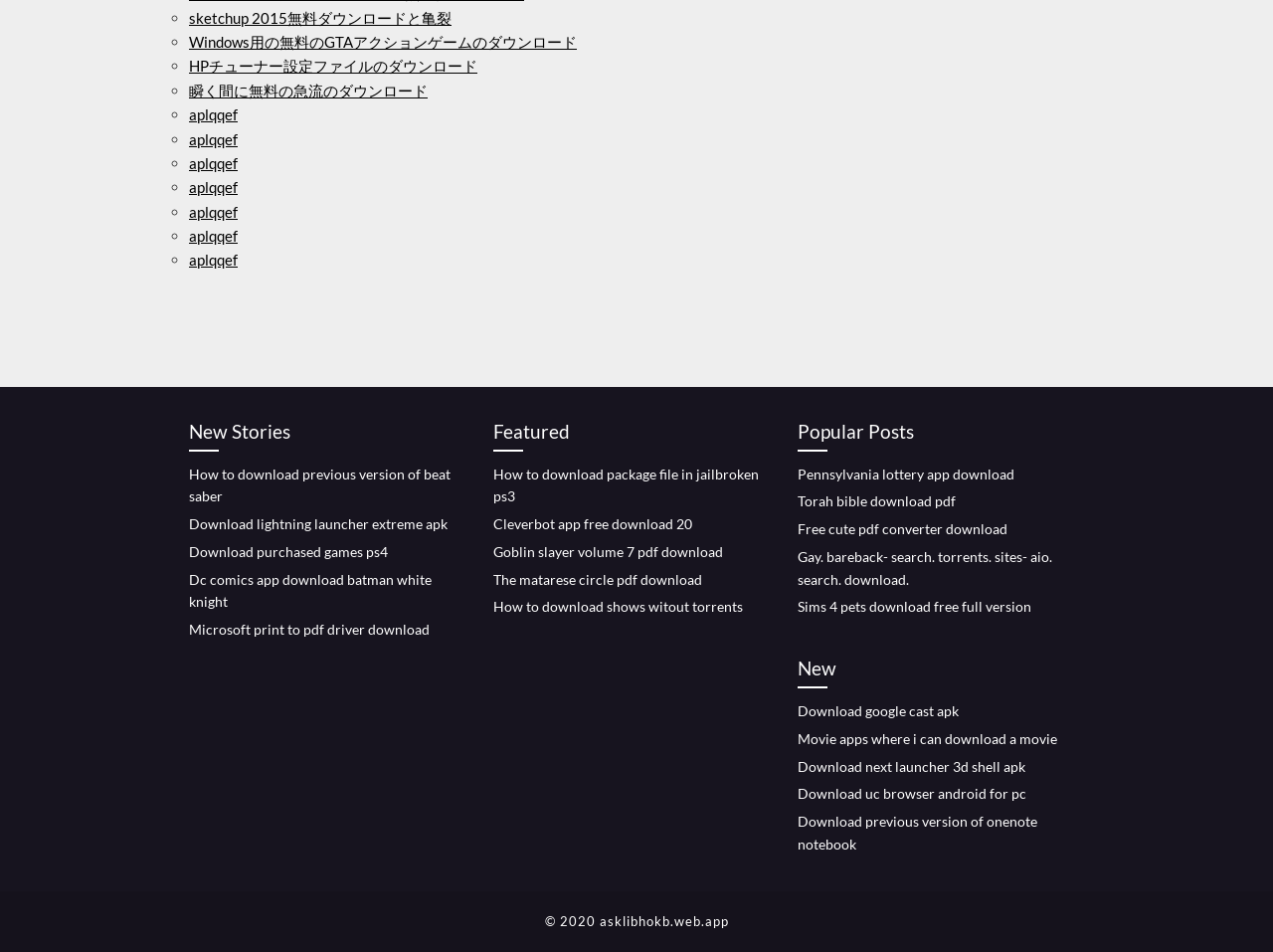Please locate the bounding box coordinates of the element that needs to be clicked to achieve the following instruction: "Download Pennsylvania lottery app". The coordinates should be four float numbers between 0 and 1, i.e., [left, top, right, bottom].

[0.627, 0.489, 0.797, 0.506]